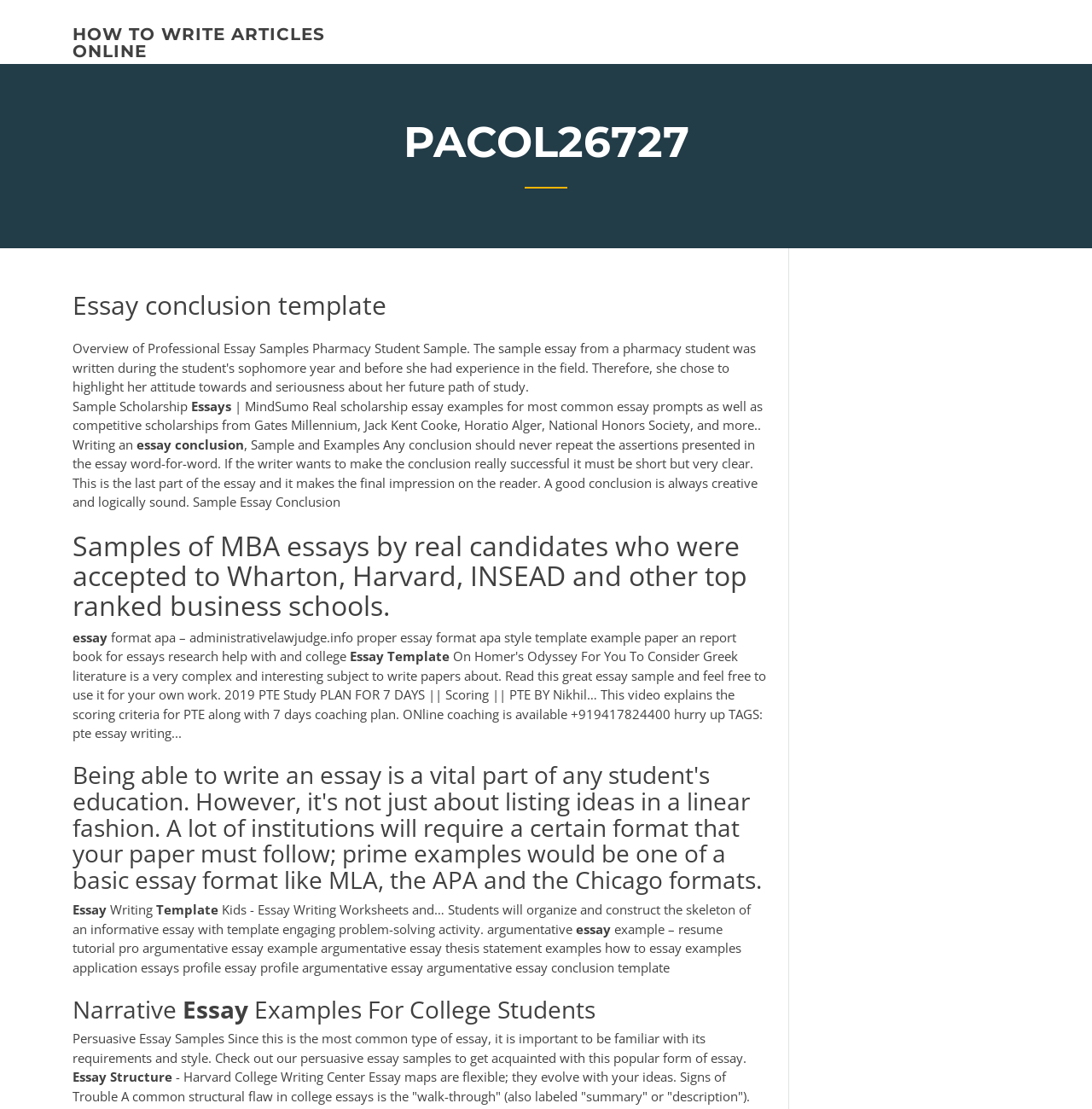Locate the bounding box coordinates for the element described below: "how to write articles online". The coordinates must be four float values between 0 and 1, formatted as [left, top, right, bottom].

[0.066, 0.022, 0.298, 0.055]